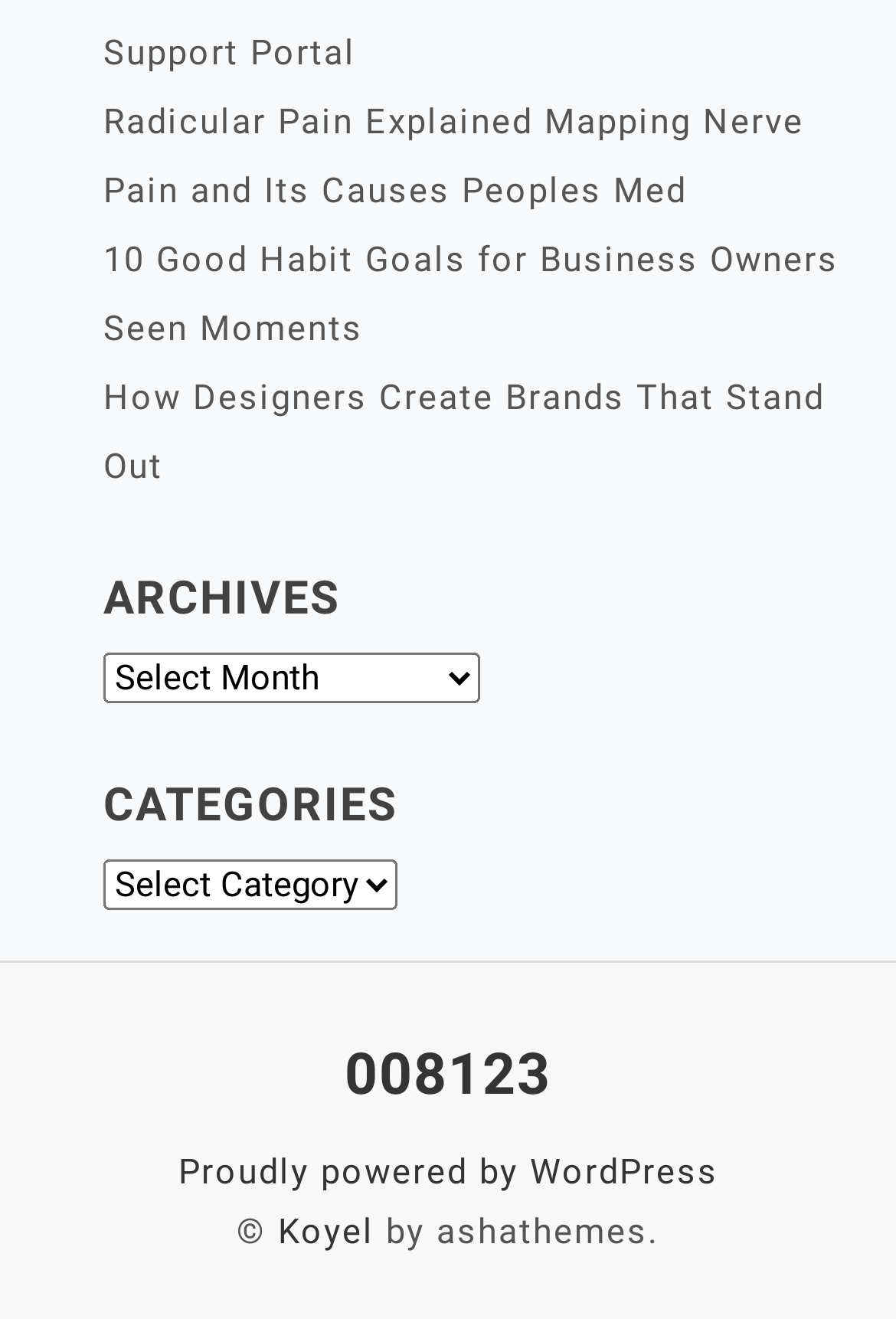Identify the bounding box coordinates of the area that should be clicked in order to complete the given instruction: "Go to Koyel's website". The bounding box coordinates should be four float numbers between 0 and 1, i.e., [left, top, right, bottom].

[0.31, 0.918, 0.418, 0.949]